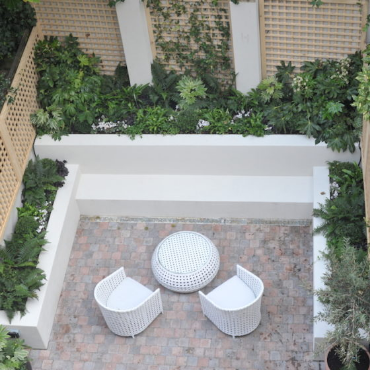Reply to the question with a brief word or phrase: What is the shape of the table in the seating area?

Round